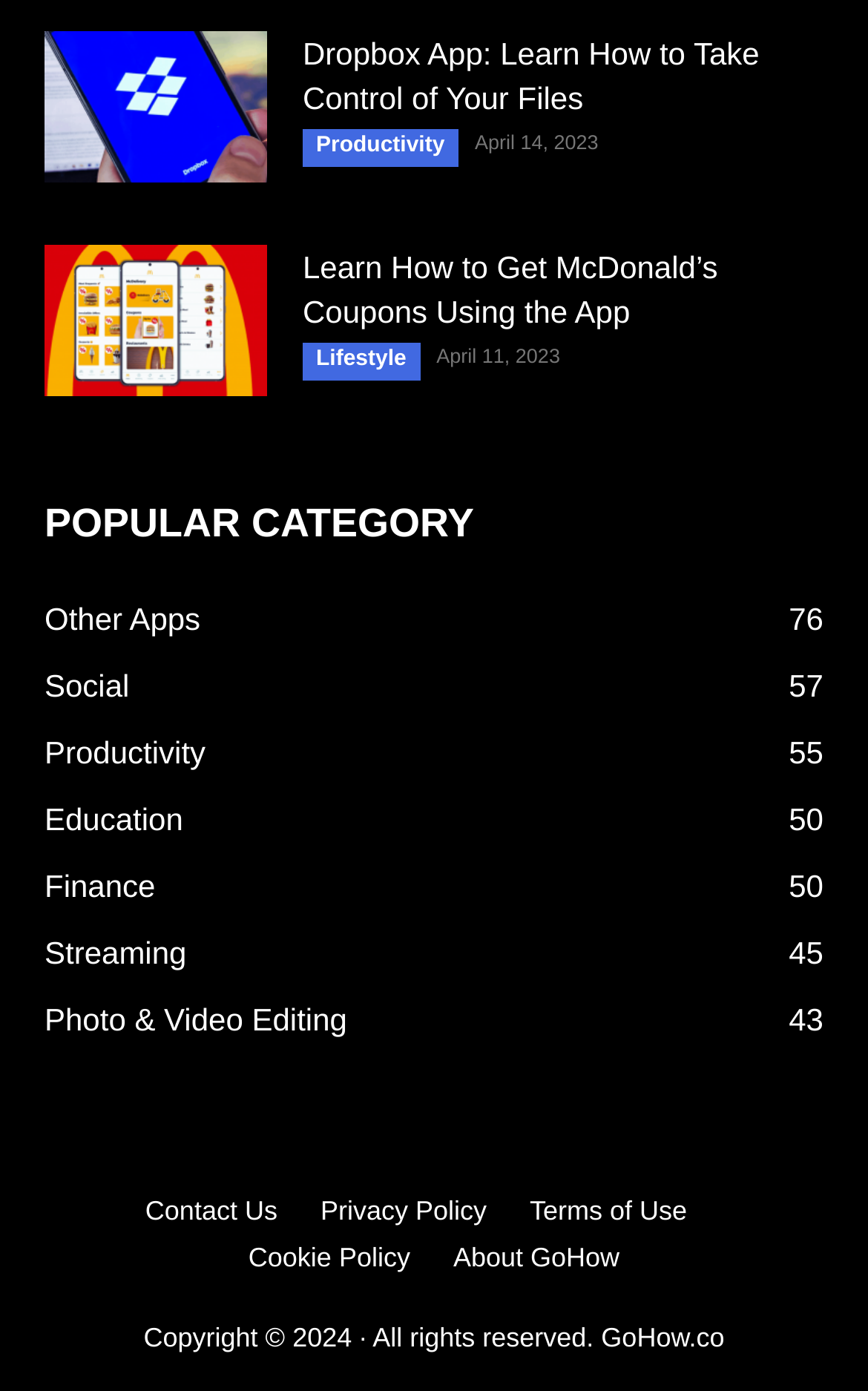Please locate the bounding box coordinates of the element that needs to be clicked to achieve the following instruction: "Browse Other Apps". The coordinates should be four float numbers between 0 and 1, i.e., [left, top, right, bottom].

[0.051, 0.431, 0.231, 0.457]